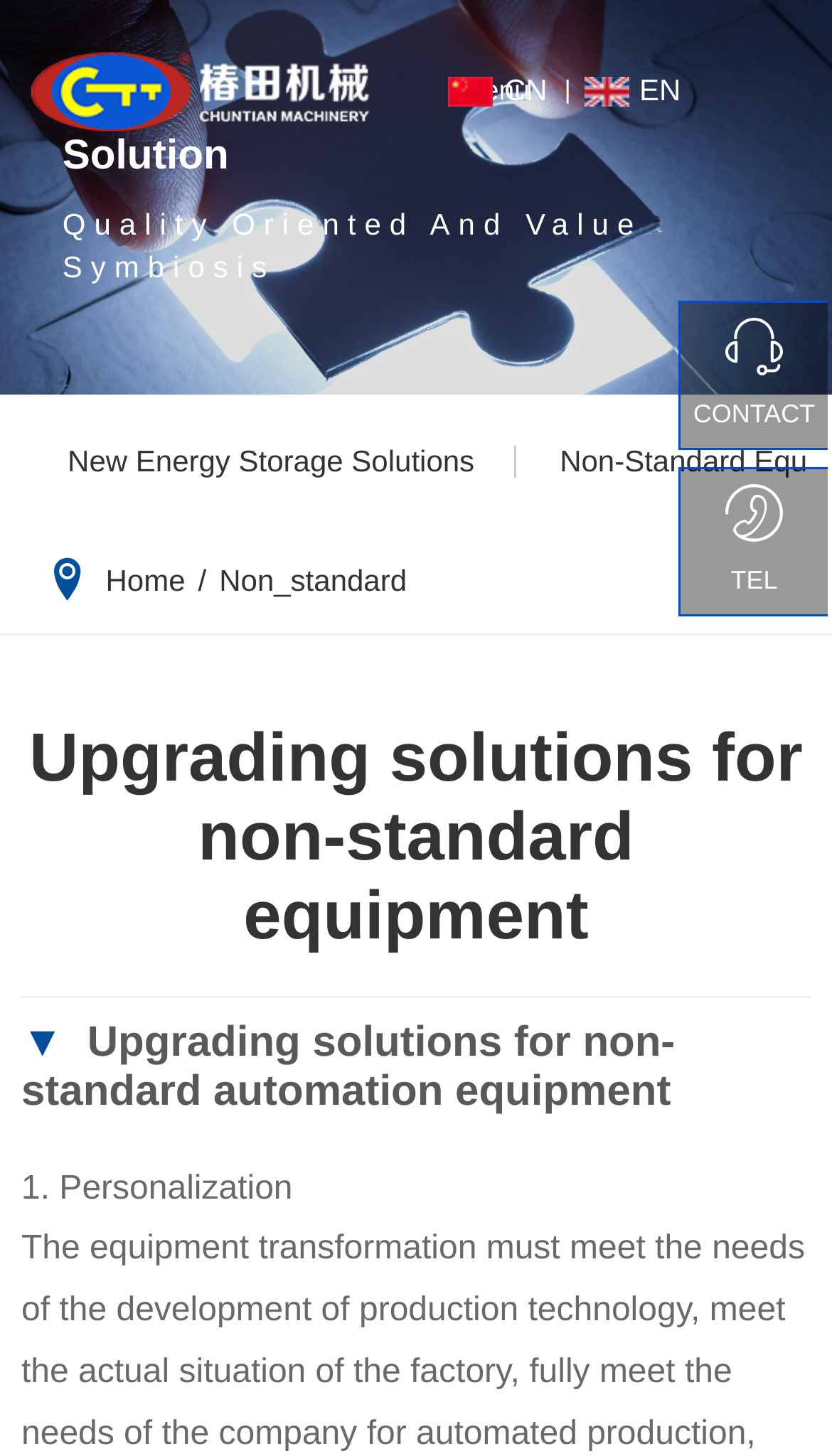Specify the bounding box coordinates of the region I need to click to perform the following instruction: "View the NEWS page". The coordinates must be four float numbers in the range of 0 to 1, i.e., [left, top, right, bottom].

[0.1, 0.535, 0.223, 0.598]